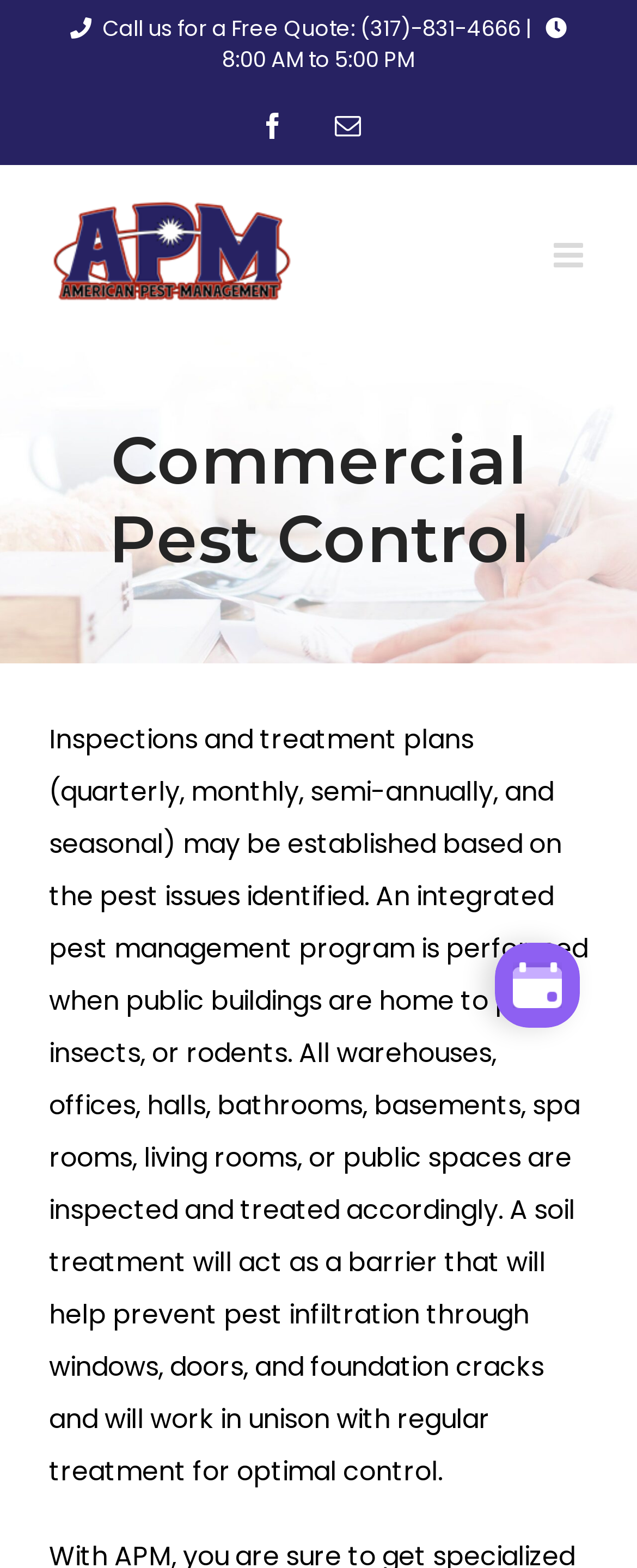Based on the element description, predict the bounding box coordinates (top-left x, top-left y, bottom-right x, bottom-right y) for the UI element in the screenshot: aria-label="Toggle mobile menu"

[0.869, 0.152, 0.923, 0.174]